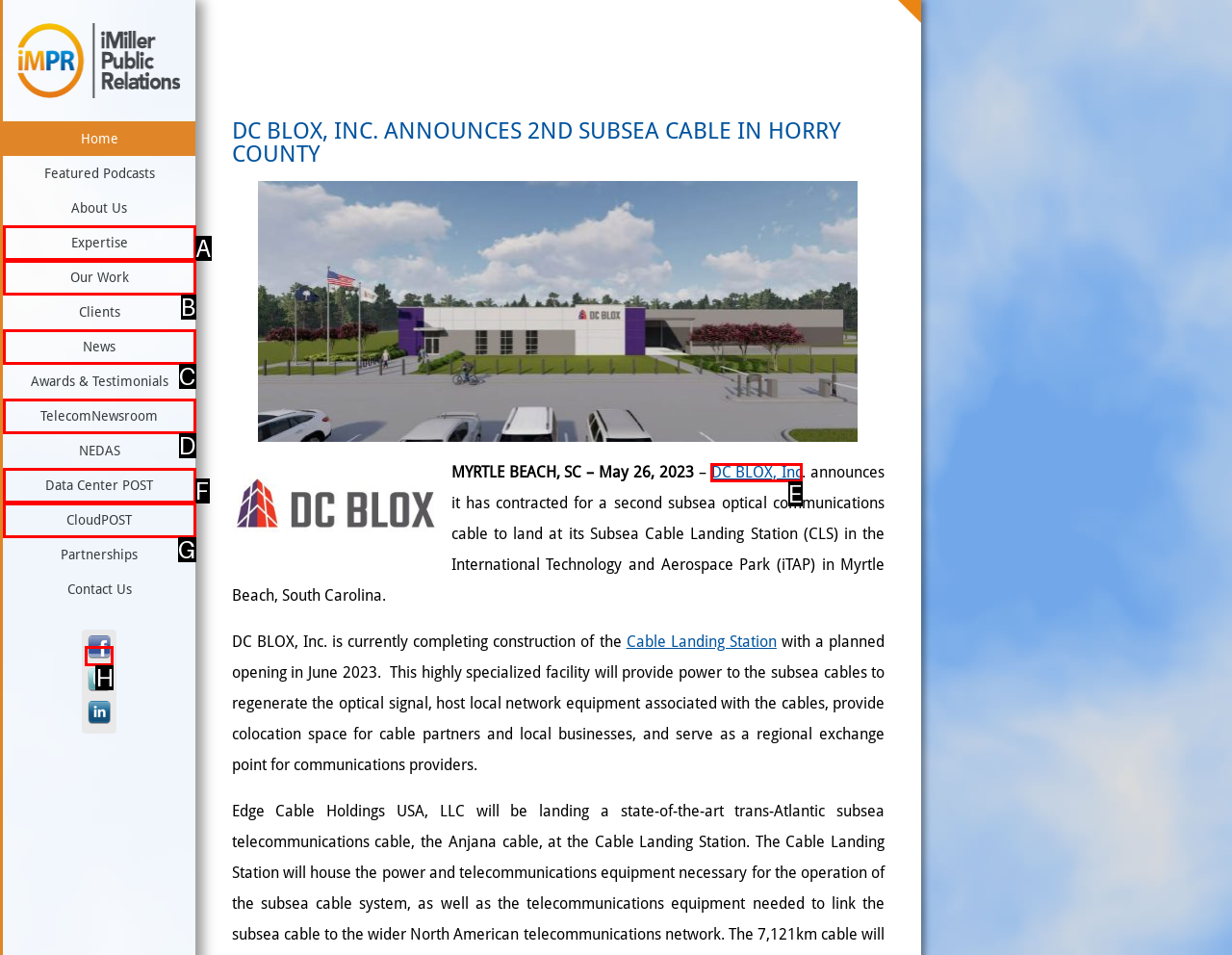To execute the task: Follow on 'facebook', which one of the highlighted HTML elements should be clicked? Answer with the option's letter from the choices provided.

H